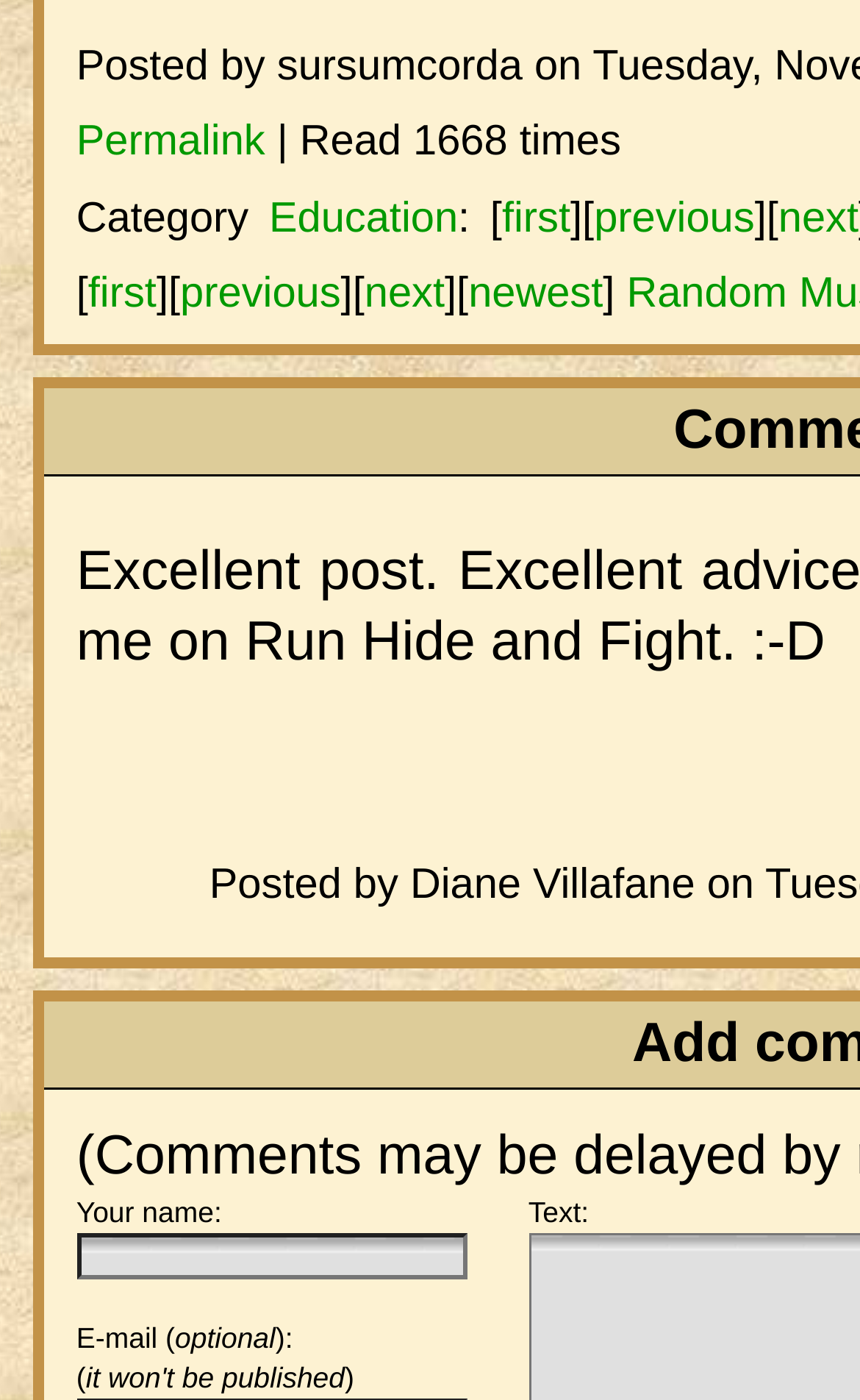Is the email field required?
Answer the question with detailed information derived from the image.

I found that the email field is not required by looking at the textbox labeled 'E-mail' which does not have a 'required' indicator, suggesting that it is optional.